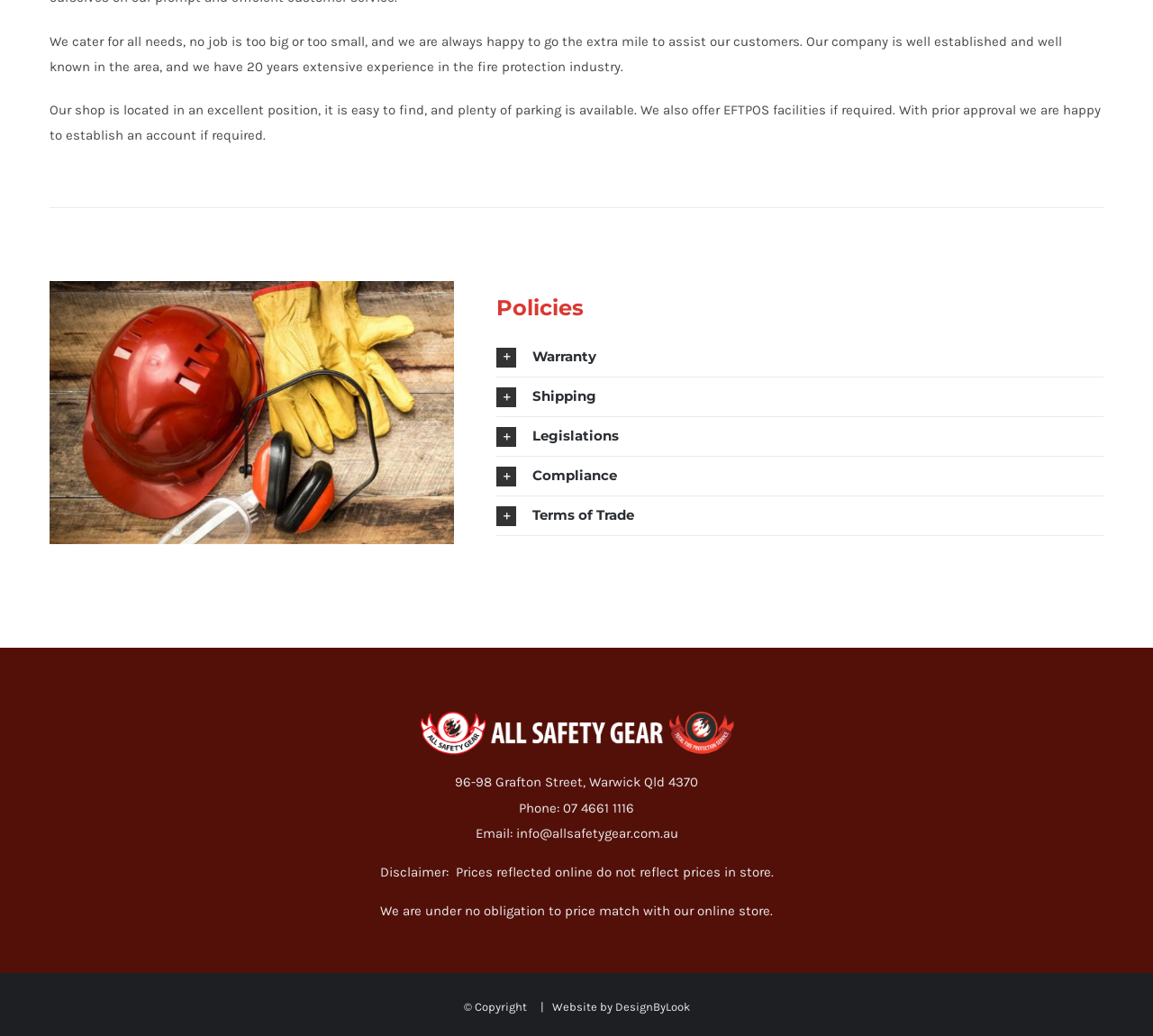Using floating point numbers between 0 and 1, provide the bounding box coordinates in the format (top-left x, top-left y, bottom-right x, bottom-right y). Locate the UI element described here: Terms of Trade

[0.431, 0.479, 0.957, 0.517]